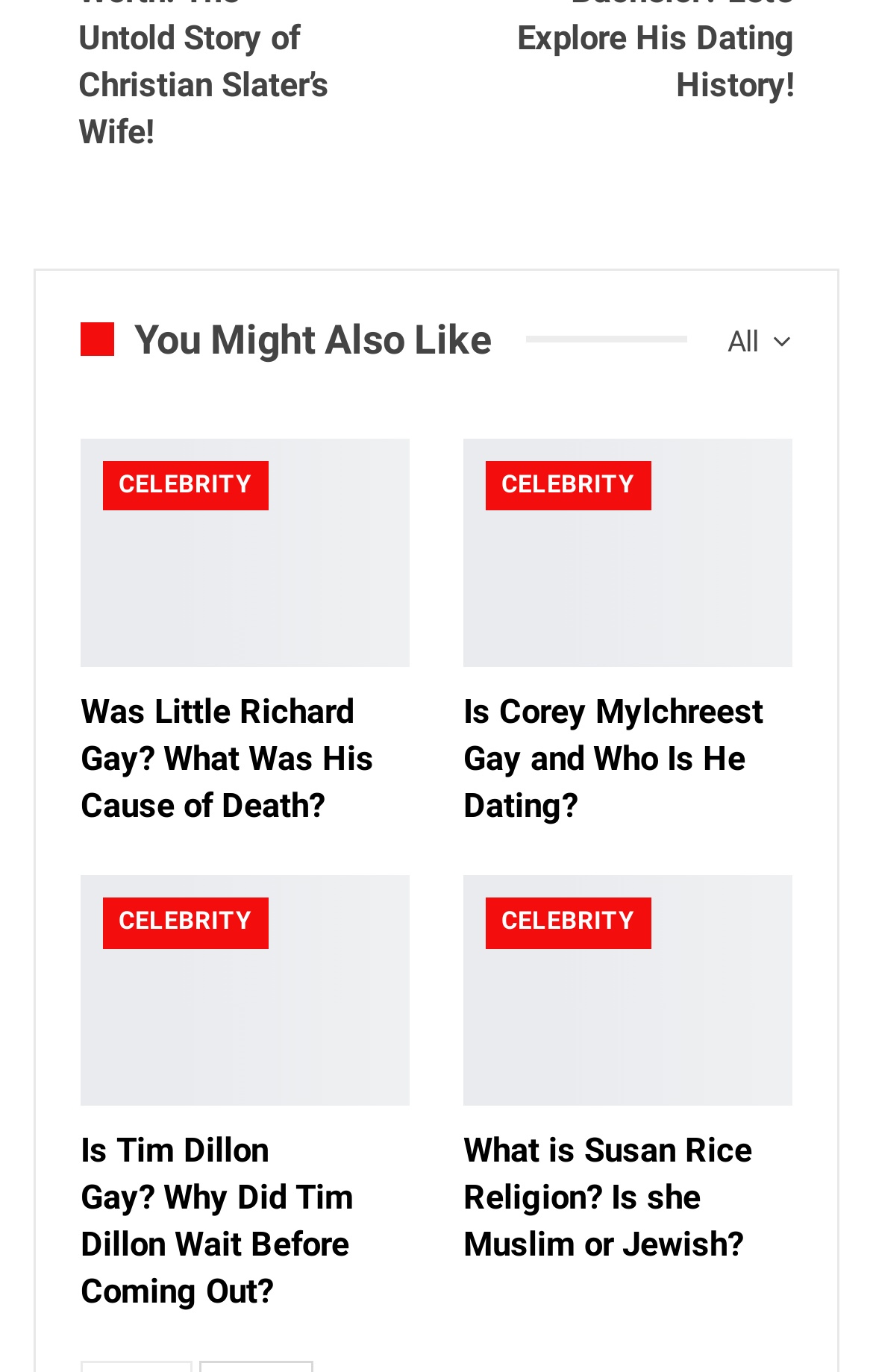Pinpoint the bounding box coordinates of the clickable element needed to complete the instruction: "Learn about 'Is Corey Mylchreest Gay and Who Is He Dating?'". The coordinates should be provided as four float numbers between 0 and 1: [left, top, right, bottom].

[0.531, 0.319, 0.908, 0.487]